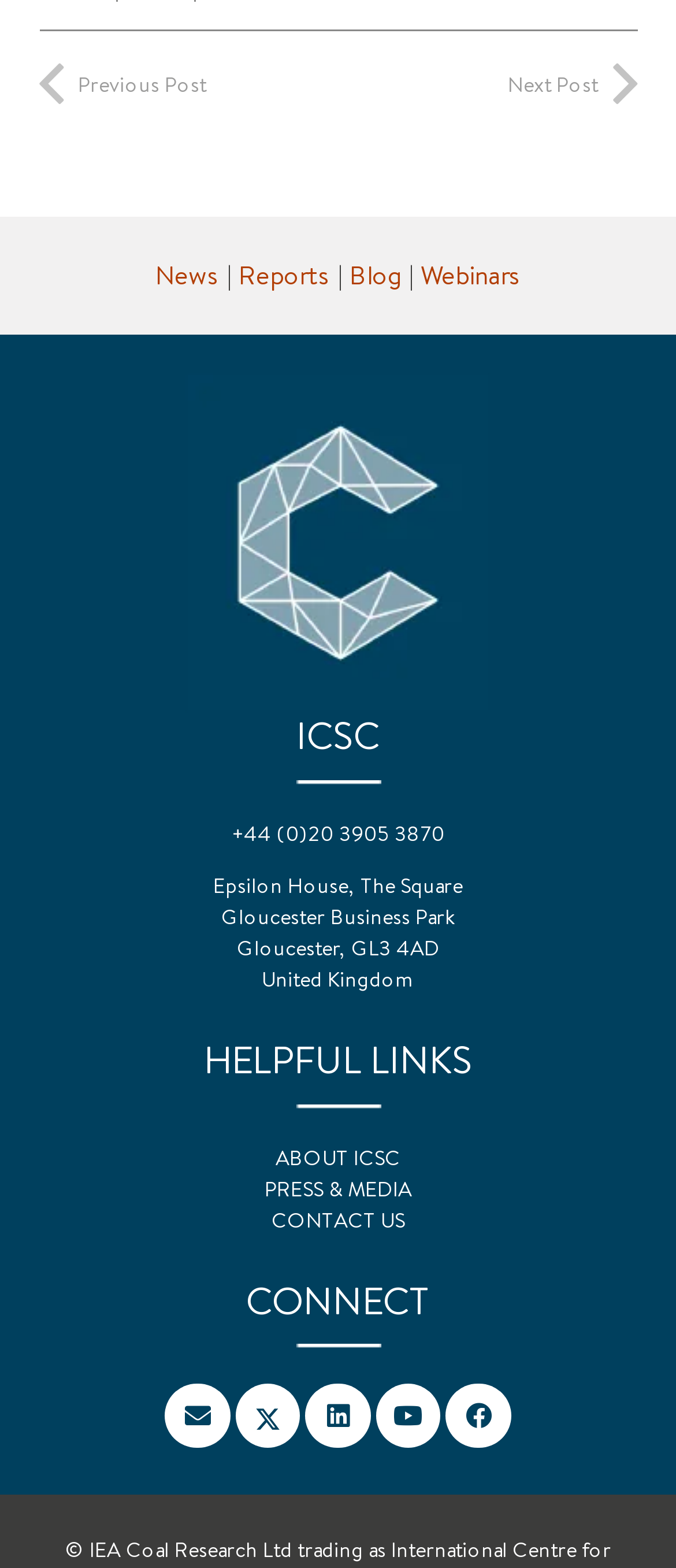Identify the bounding box of the UI component described as: "PRESS & MEDIA".

[0.391, 0.749, 0.609, 0.768]